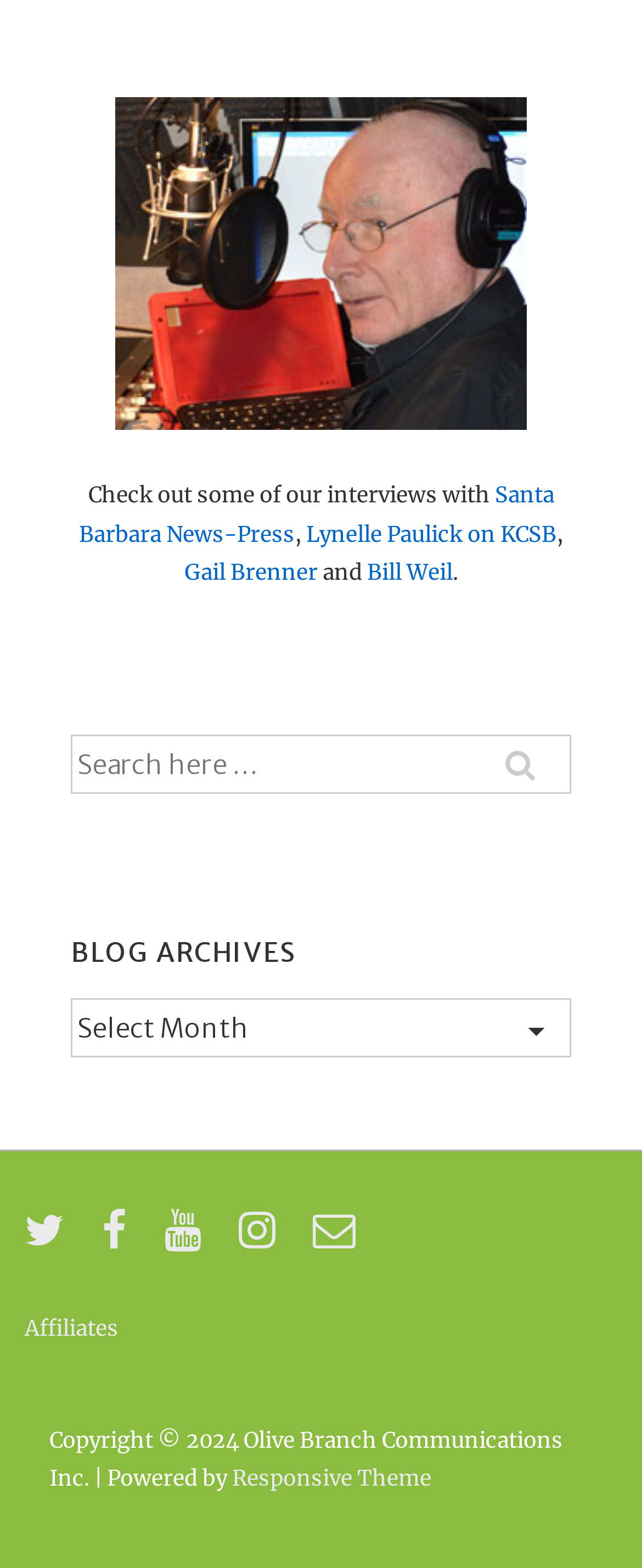Using floating point numbers between 0 and 1, provide the bounding box coordinates in the format (top-left x, top-left y, bottom-right x, bottom-right y). Locate the UI element described here: aria-label="youtube" title="youtube"

[0.256, 0.783, 0.333, 0.801]